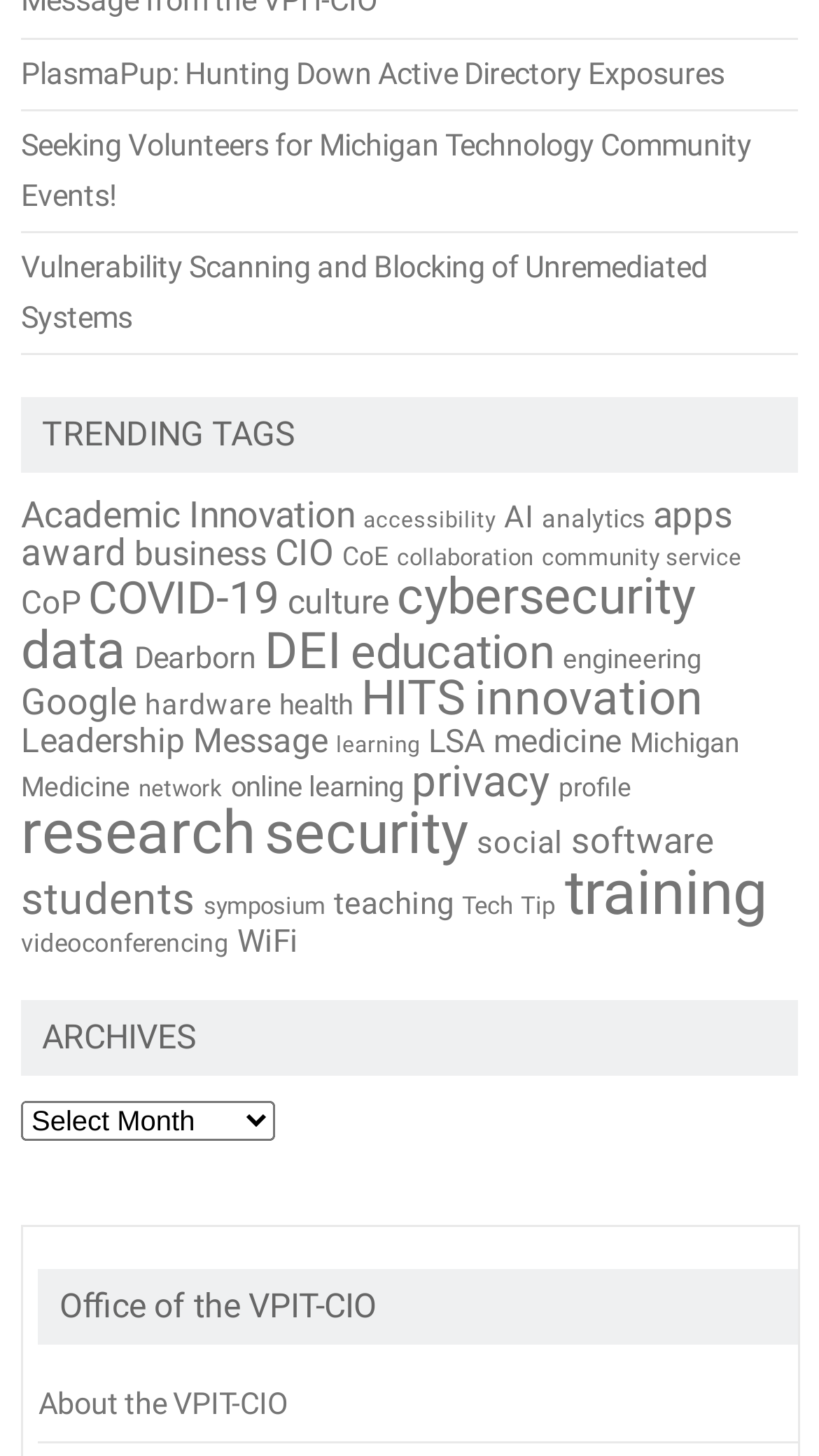What is the most popular tag?
Please look at the screenshot and answer in one word or a short phrase.

research